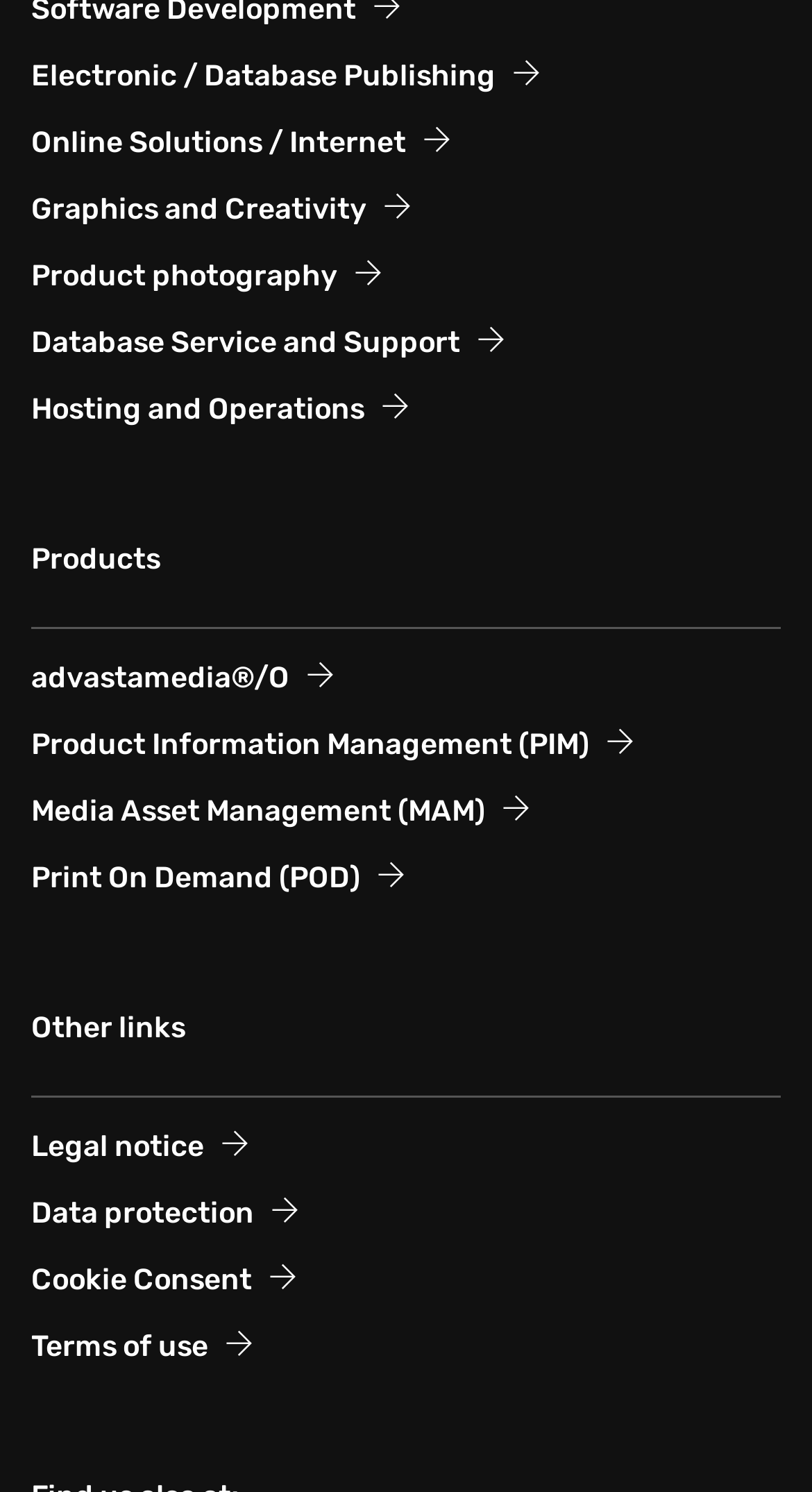Highlight the bounding box coordinates of the region I should click on to meet the following instruction: "View electronic database publishing".

[0.038, 0.04, 0.667, 0.063]